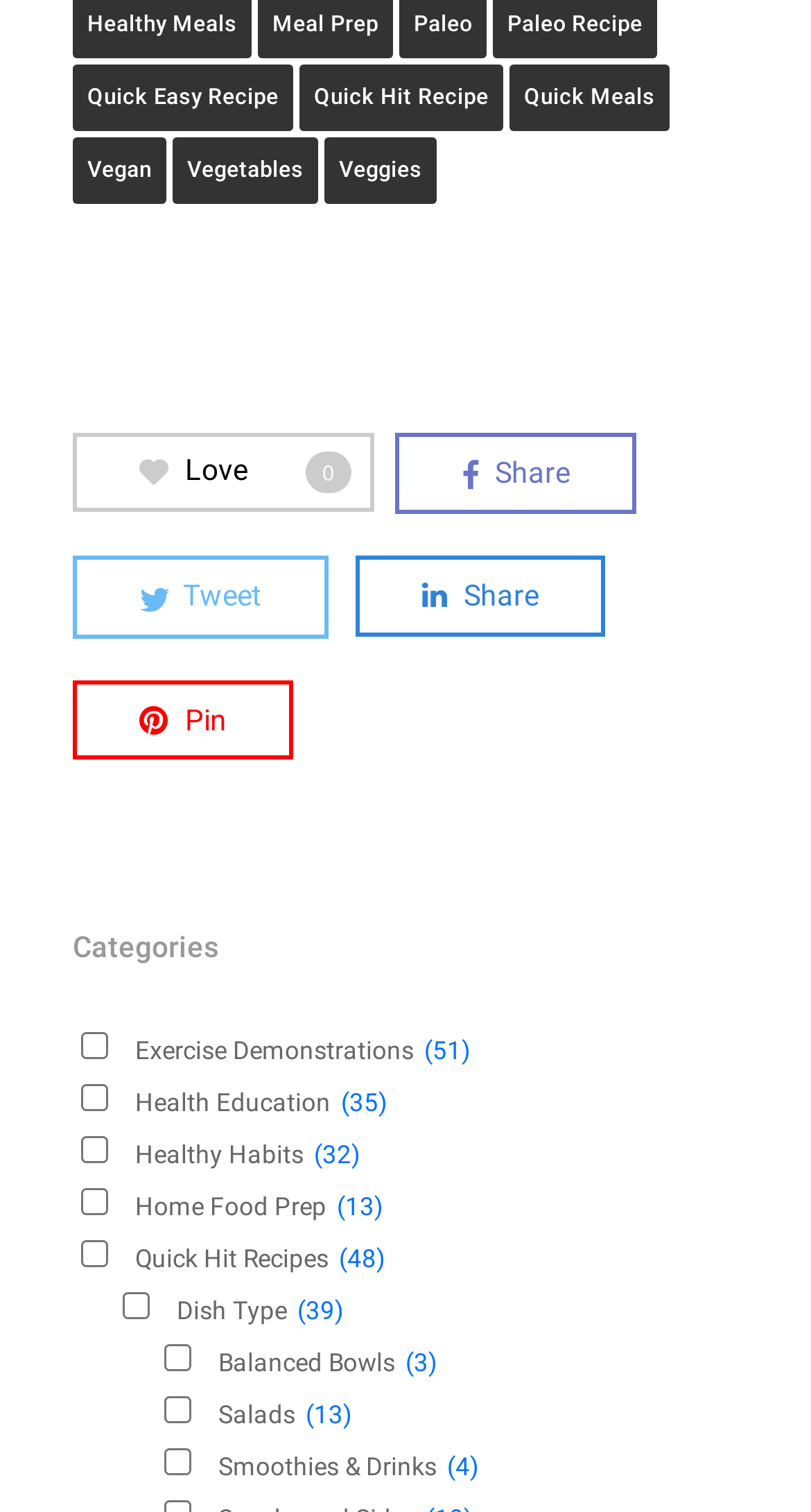Locate the bounding box coordinates of the element you need to click to accomplish the task described by this instruction: "View Salads recipes".

[0.203, 0.923, 0.236, 0.941]